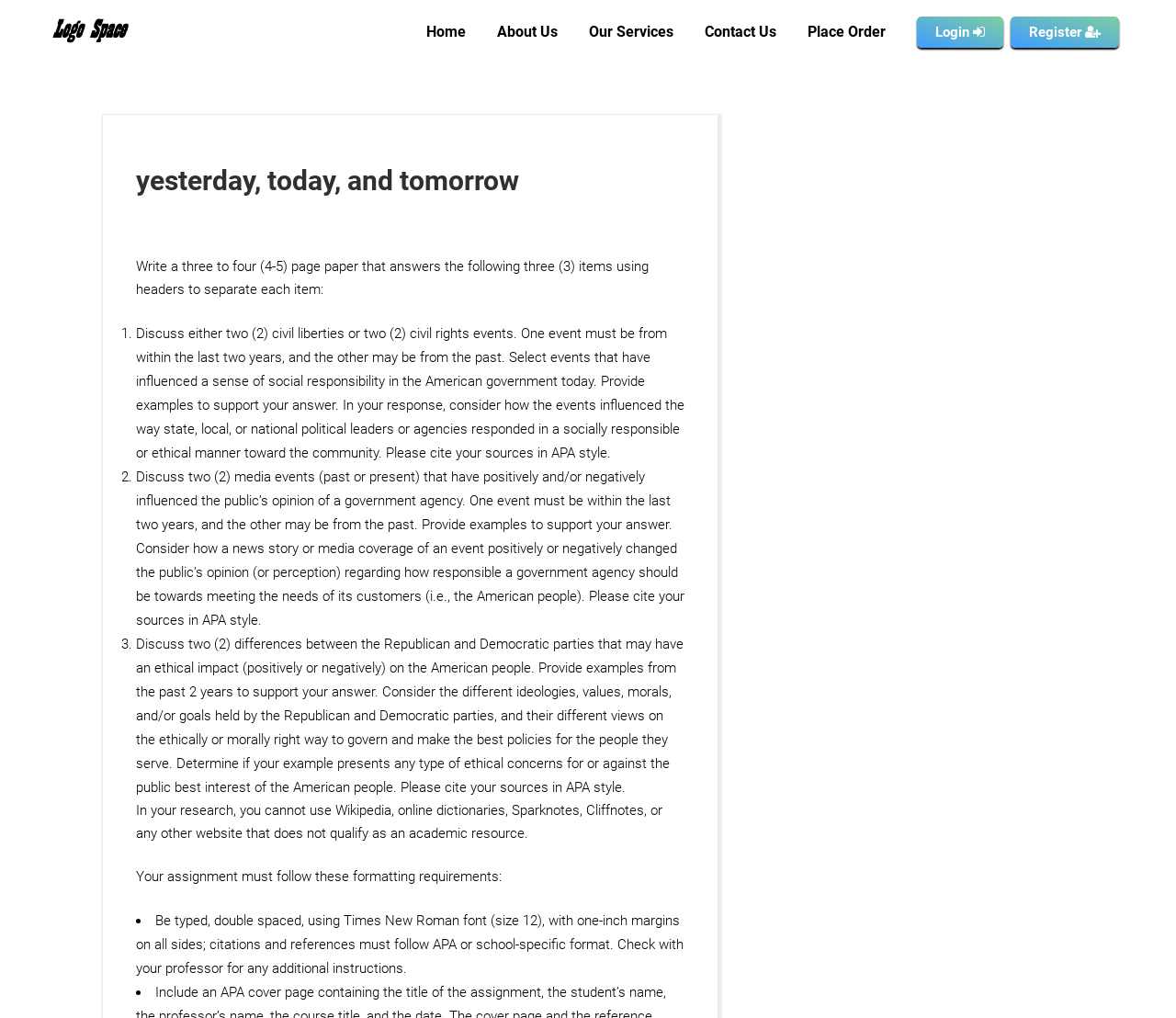Please provide the bounding box coordinates for the element that needs to be clicked to perform the instruction: "Click the 'Register' link". The coordinates must consist of four float numbers between 0 and 1, formatted as [left, top, right, bottom].

[0.859, 0.016, 0.952, 0.047]